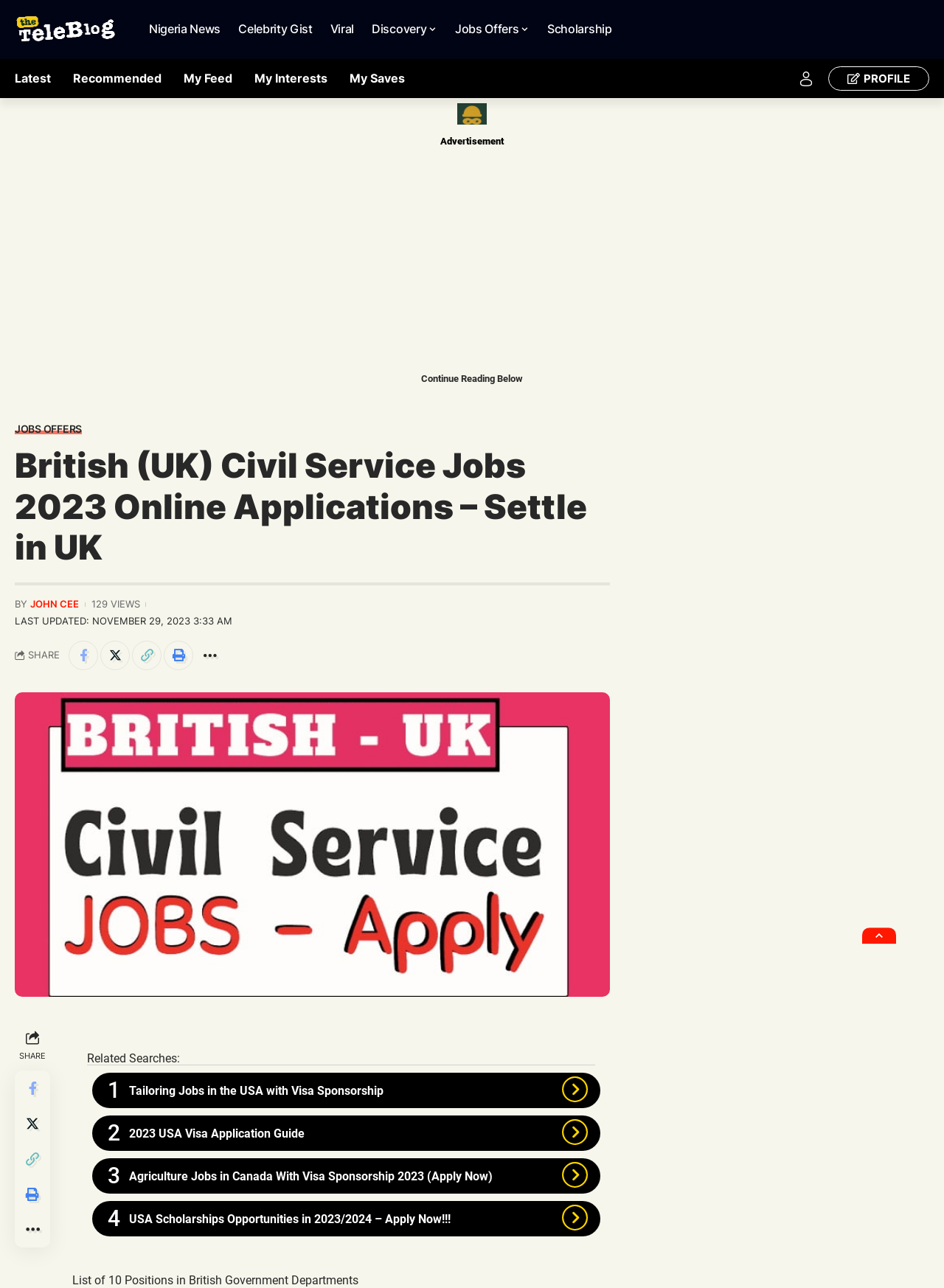Using the provided element description: "Recommended", identify the bounding box coordinates. The coordinates should be four floats between 0 and 1 in the order [left, top, right, bottom].

[0.077, 0.053, 0.171, 0.069]